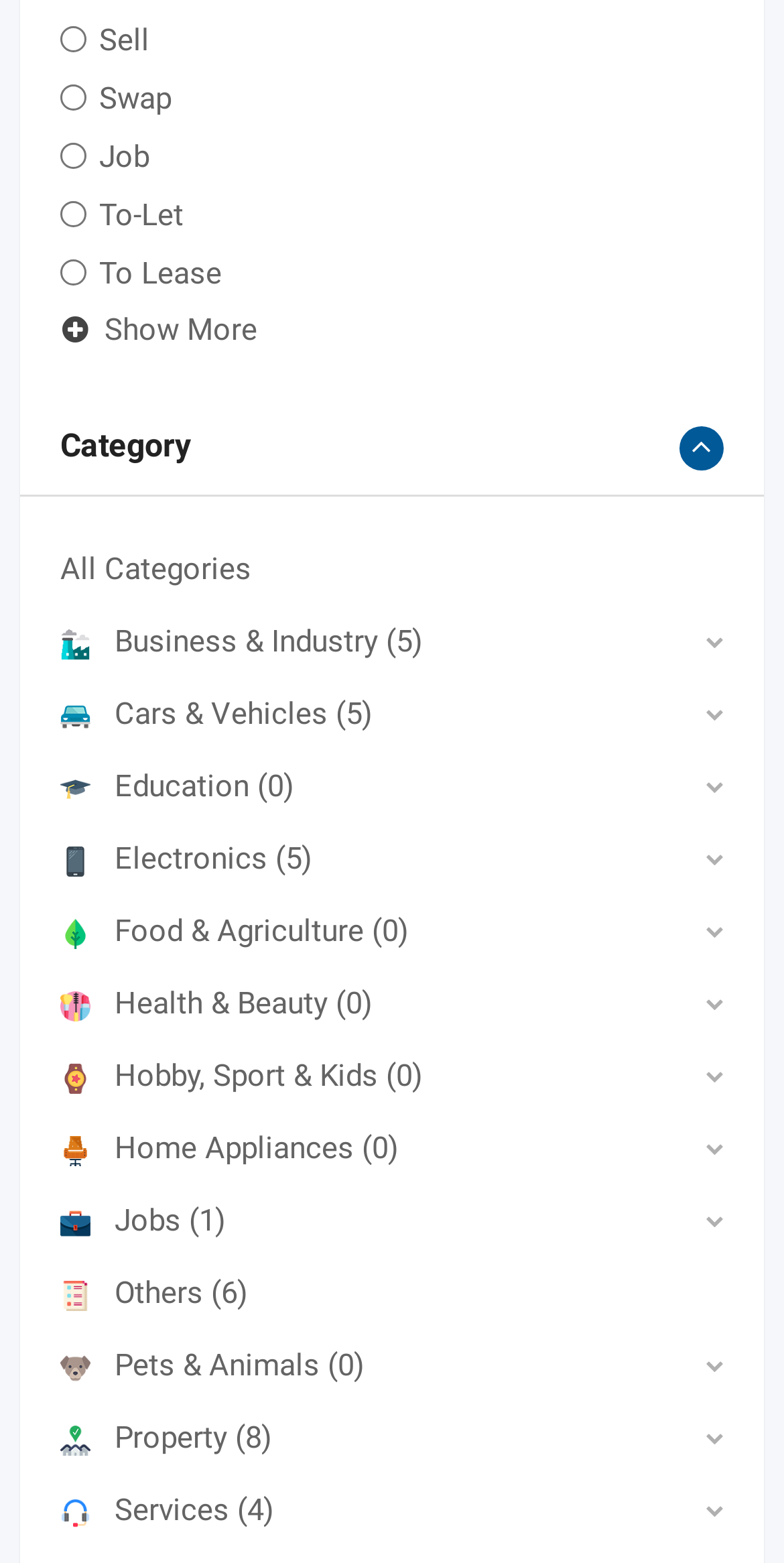Please determine the bounding box coordinates of the element to click on in order to accomplish the following task: "View Business & Industry category". Ensure the coordinates are four float numbers ranging from 0 to 1, i.e., [left, top, right, bottom].

[0.077, 0.399, 0.538, 0.422]